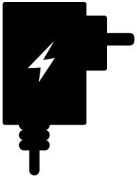Generate a comprehensive caption that describes the image.

The image depicts a stylized black silhouette of a phone charger, characterized by a distinctive lightning bolt symbol, indicating its function of providing electrical power. This visual representation aligns with the importance of having a reliable phone charger, as highlighted in the context of event preparation. A phone charger is deemed essential for attendees at events like exhibitions or festivals, ensuring devices remain powered throughout busy days. The accompanying text emphasizes the necessity of this item, mentioning the surprising number of staff who might forget to bring their chargers from hotel rooms, underscoring the need for preparedness to facilitate effective communication and engagement during such events.